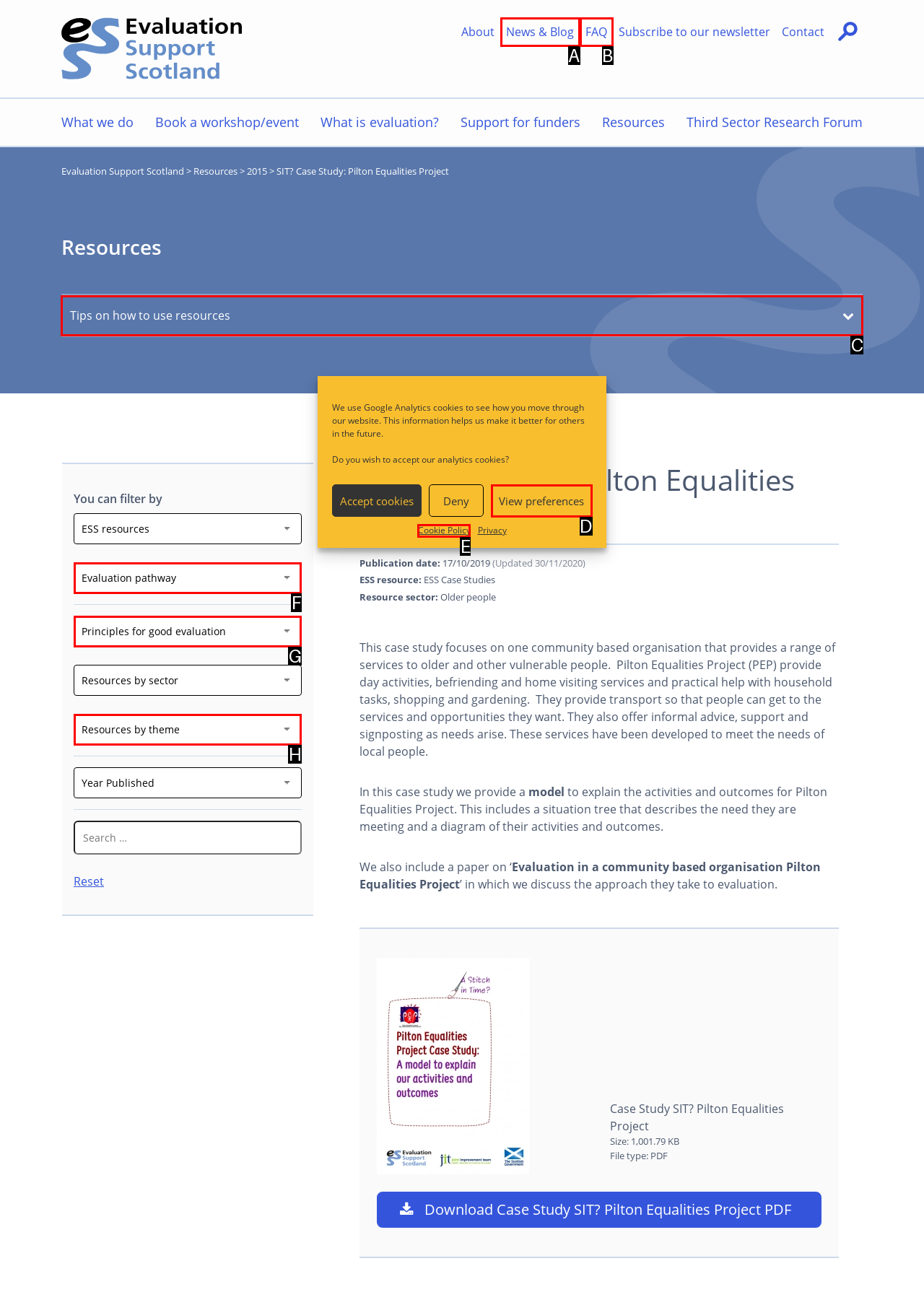Identify the HTML element to select in order to accomplish the following task: Click the 'Tips on how to use resources' button
Reply with the letter of the chosen option from the given choices directly.

C